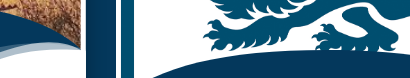What is the lion often associated with?
Please answer the question with a detailed response using the information from the screenshot.

According to the caption, the lion motif is often associated with heraldry, implying a connection to coats of arms, family crests, and other forms of symbolic representation.